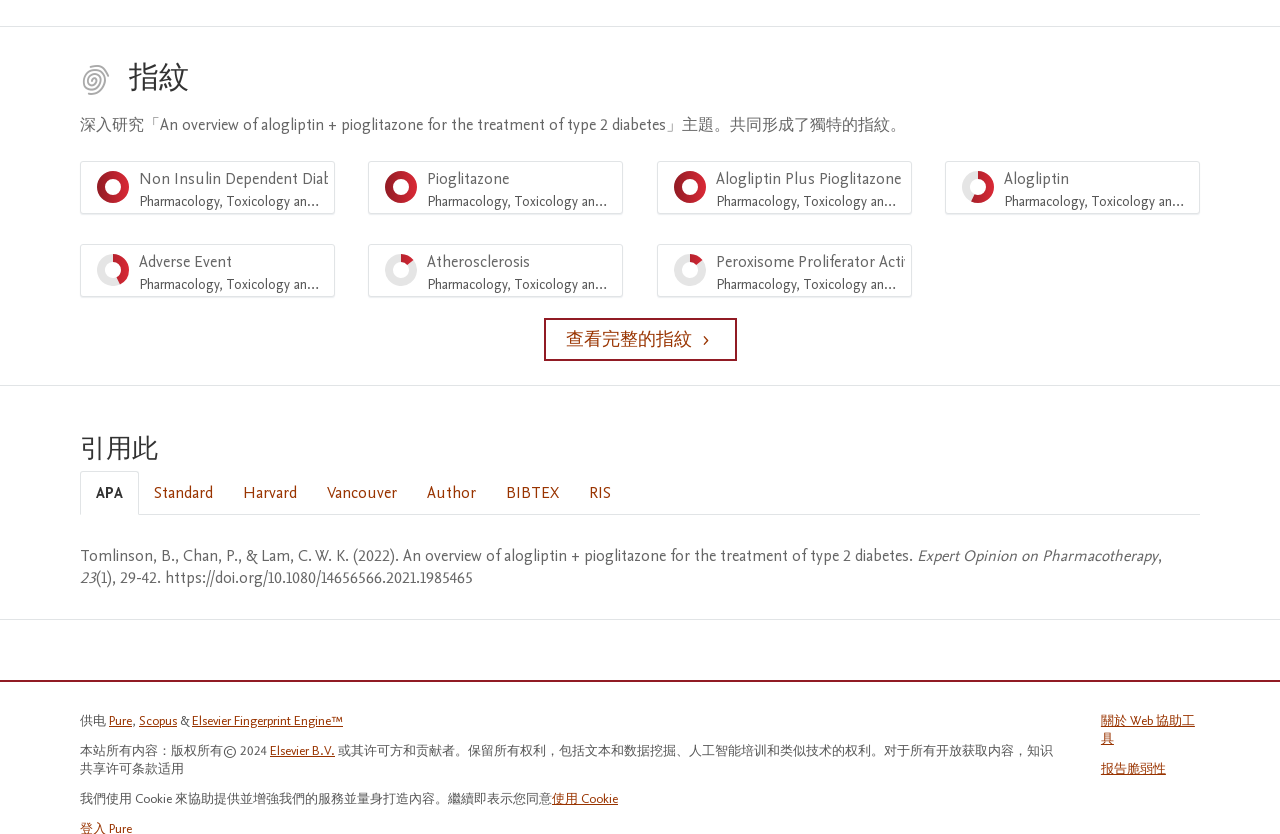Locate the bounding box coordinates of the area that needs to be clicked to fulfill the following instruction: "Cite in APA style". The coordinates should be in the format of four float numbers between 0 and 1, namely [left, top, right, bottom].

[0.062, 0.565, 0.109, 0.617]